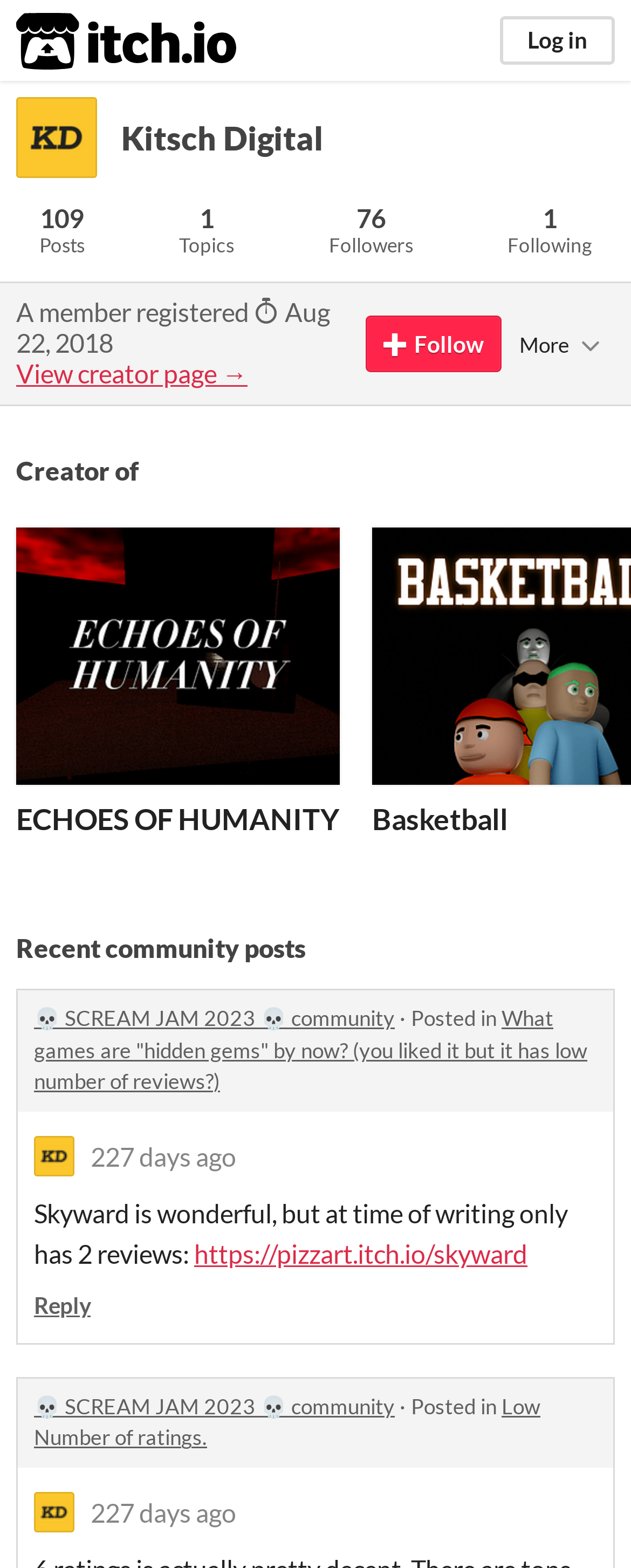How many followers does the creator have?
Please provide a single word or phrase answer based on the image.

76